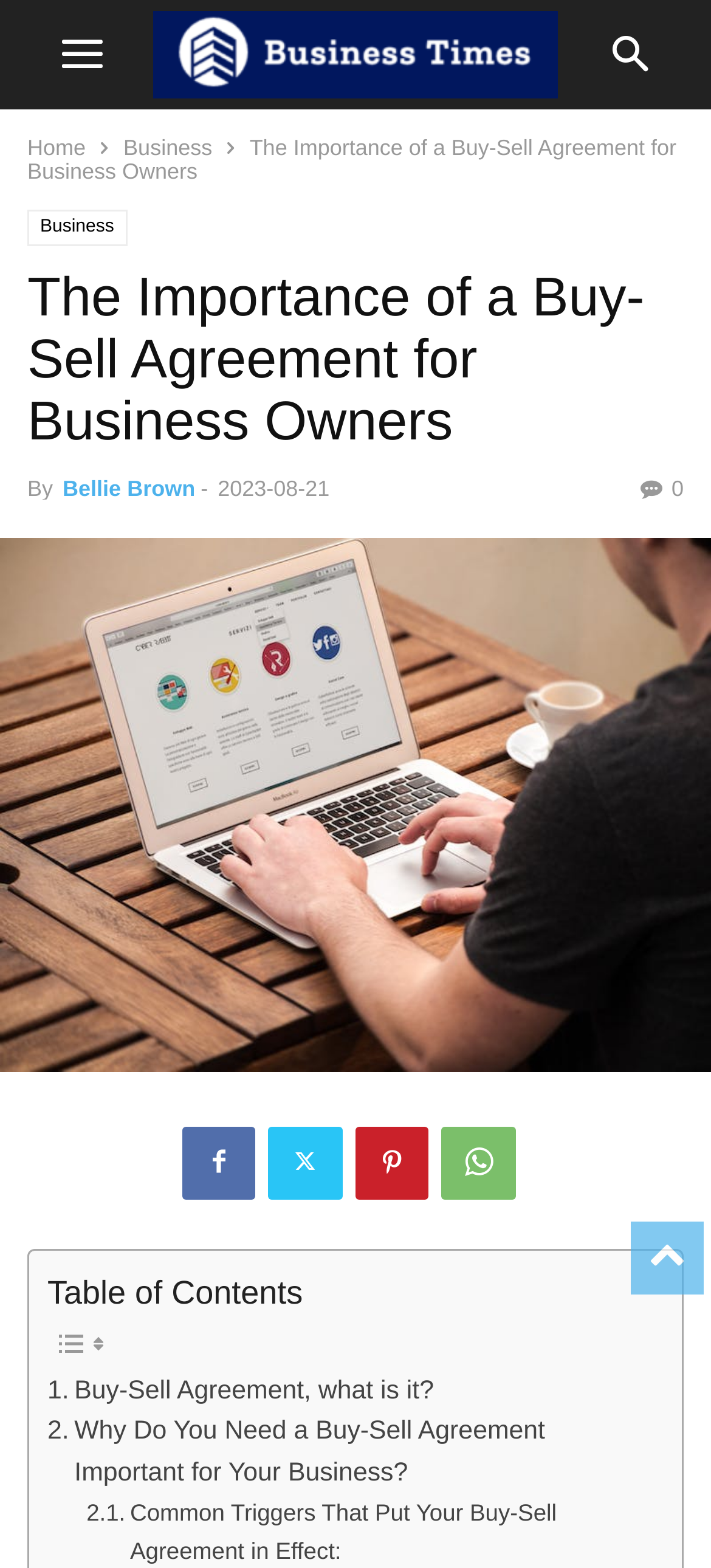Respond with a single word or phrase:
What is the date of the article?

2023-08-21